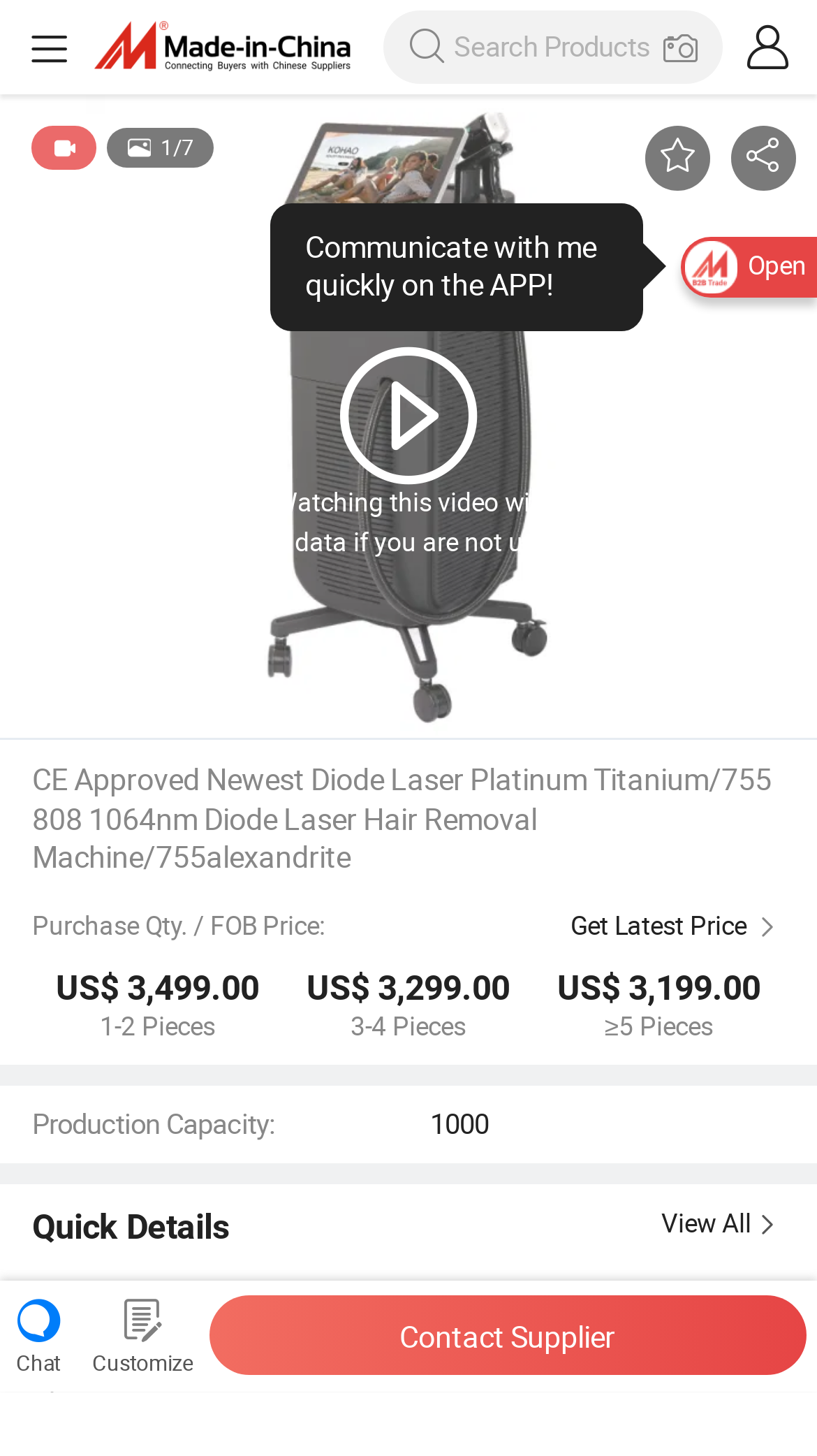Please find the bounding box coordinates of the element that needs to be clicked to perform the following instruction: "Open the video". The bounding box coordinates should be four float numbers between 0 and 1, represented as [left, top, right, bottom].

[0.834, 0.163, 1.0, 0.204]